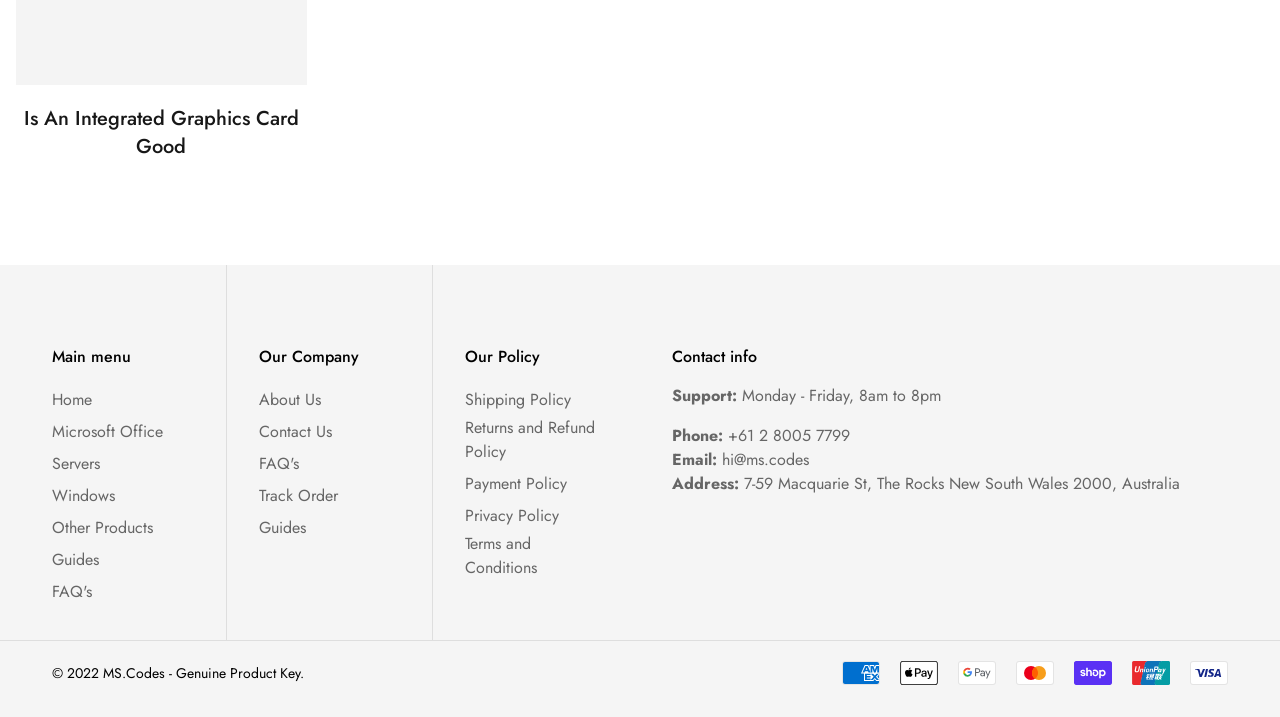Specify the bounding box coordinates for the region that must be clicked to perform the given instruction: "Click on the 'About Us' link".

[0.202, 0.541, 0.251, 0.574]